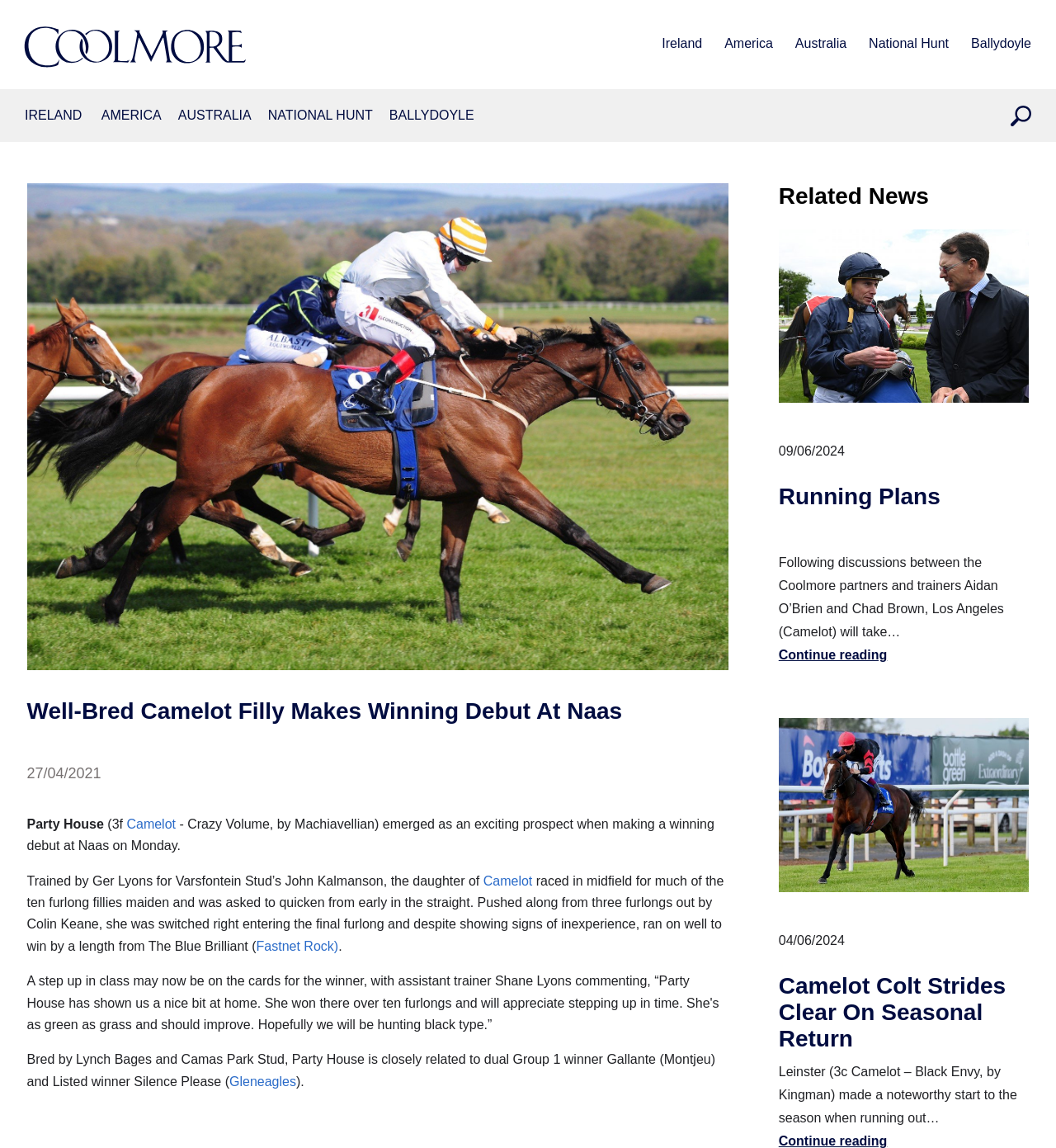Please locate the bounding box coordinates of the element that needs to be clicked to achieve the following instruction: "Search using the icon-mag button". The coordinates should be four float numbers between 0 and 1, i.e., [left, top, right, bottom].

[0.957, 0.092, 0.977, 0.113]